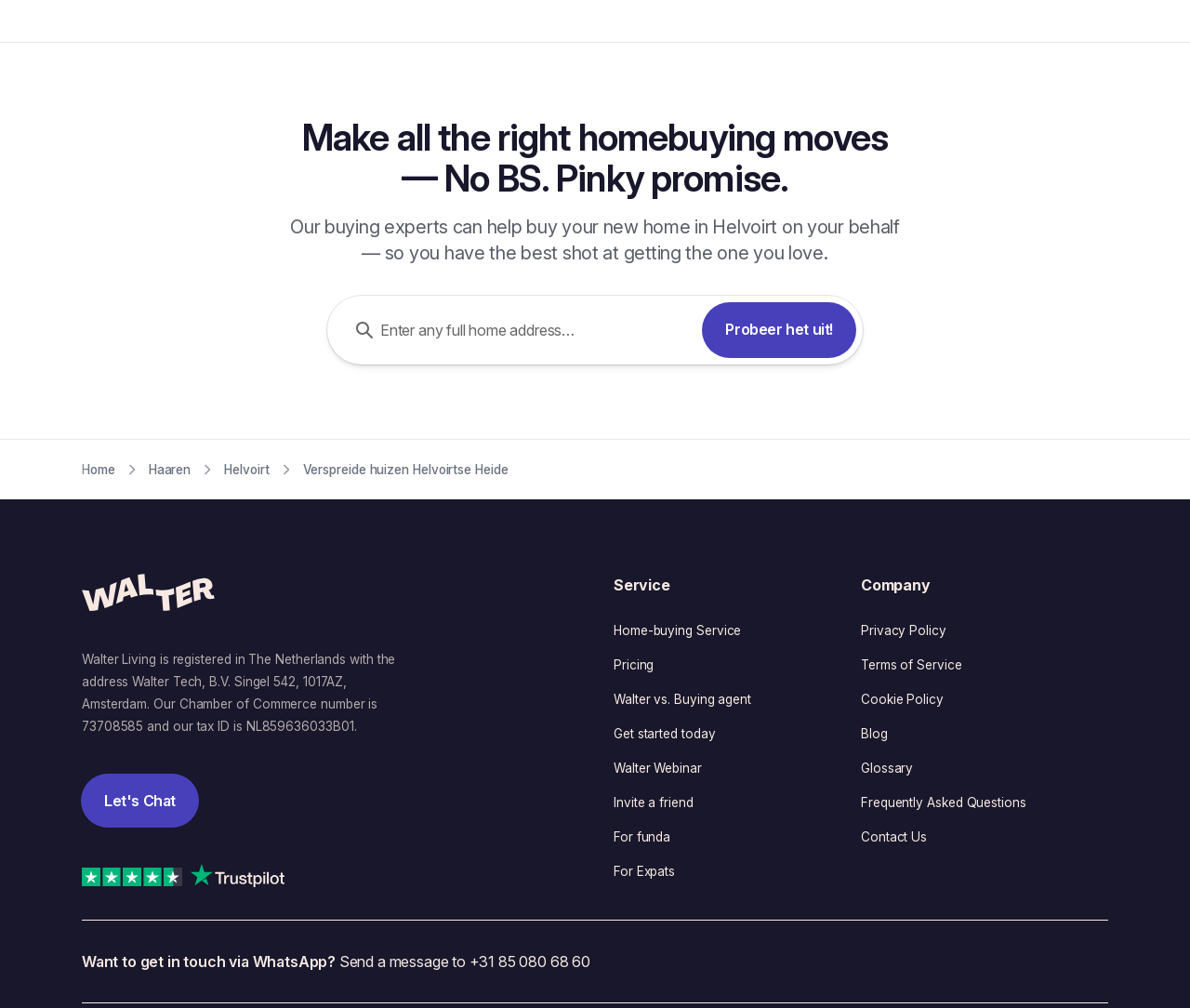How can you contact Walter Living?
Relying on the image, give a concise answer in one word or a brief phrase.

Via WhatsApp or email